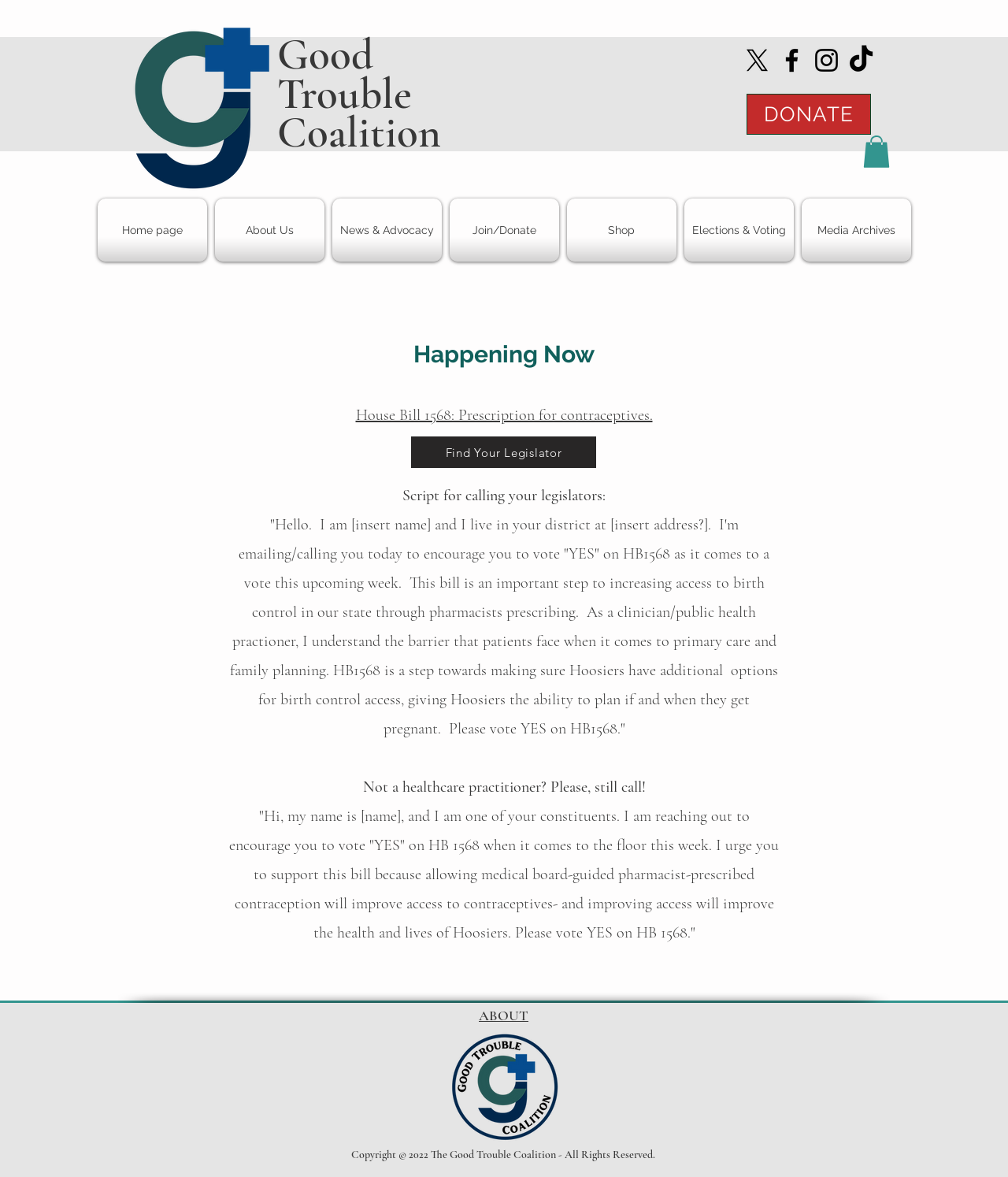Determine the bounding box coordinates for the area that should be clicked to carry out the following instruction: "Click the Facebook link".

[0.77, 0.038, 0.801, 0.064]